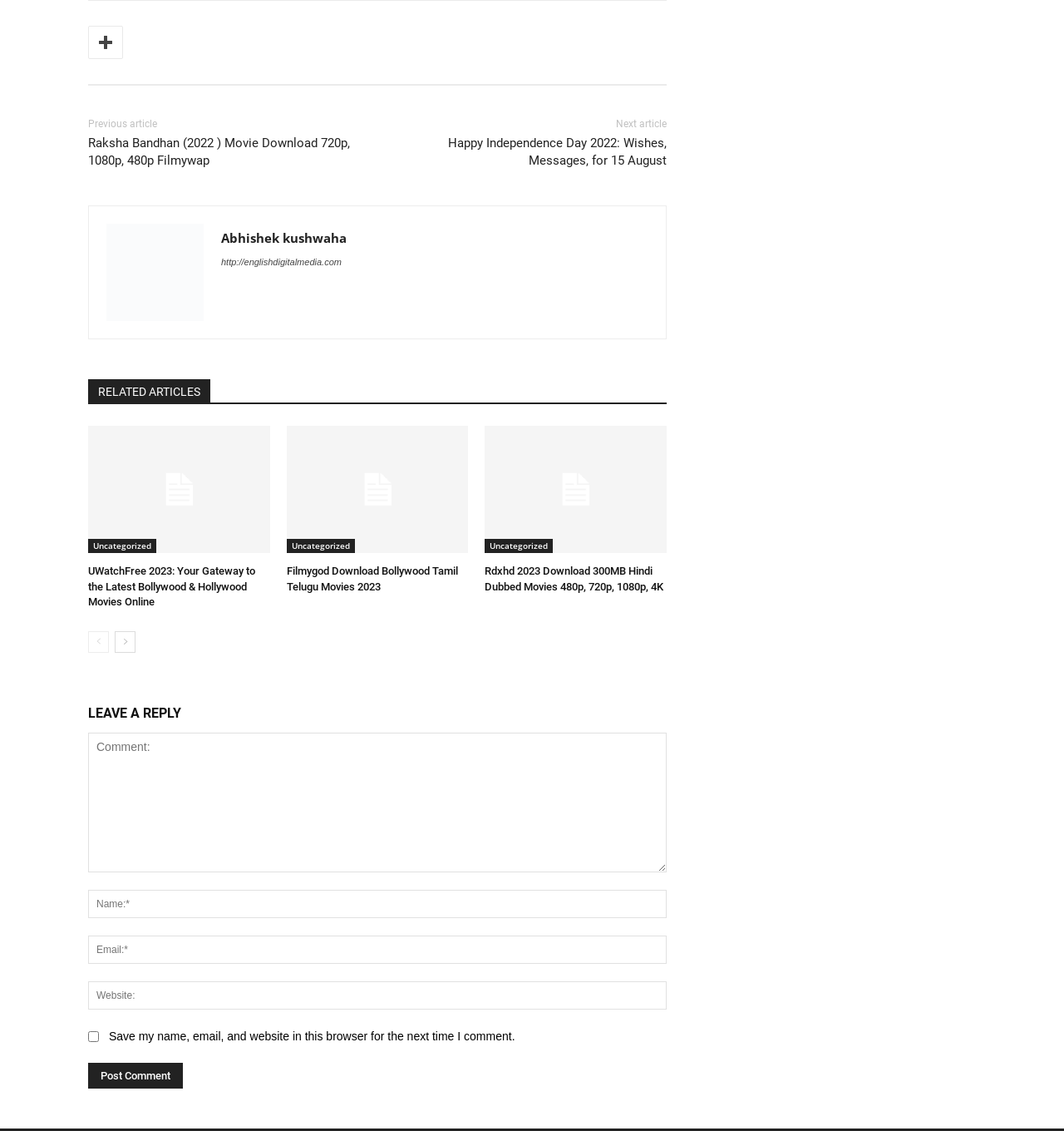Identify the bounding box coordinates for the element you need to click to achieve the following task: "Post a comment". Provide the bounding box coordinates as four float numbers between 0 and 1, in the form [left, top, right, bottom].

[0.083, 0.94, 0.172, 0.962]